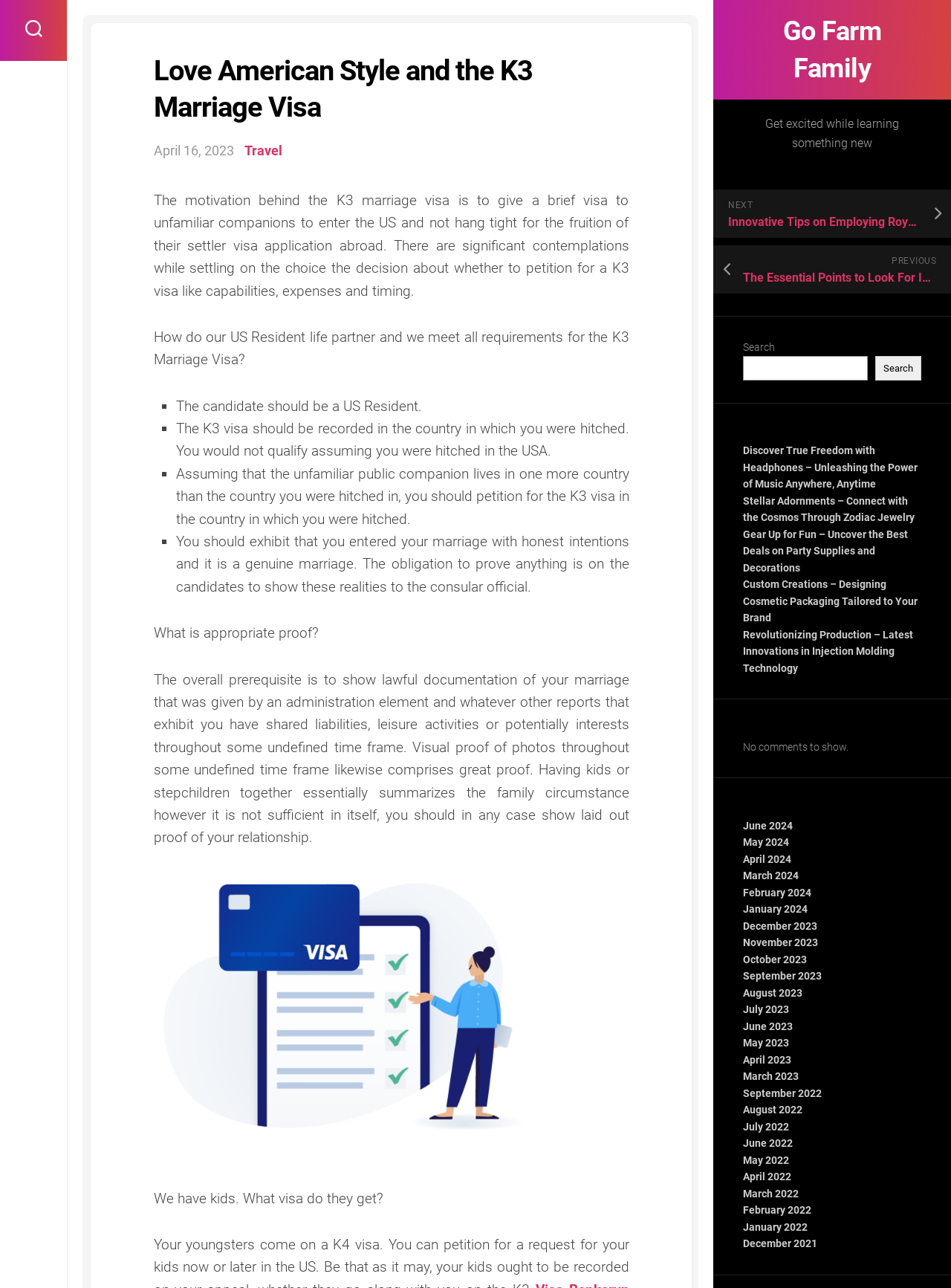Identify the bounding box coordinates of the specific part of the webpage to click to complete this instruction: "Go to the next page".

[0.75, 0.147, 1.0, 0.185]